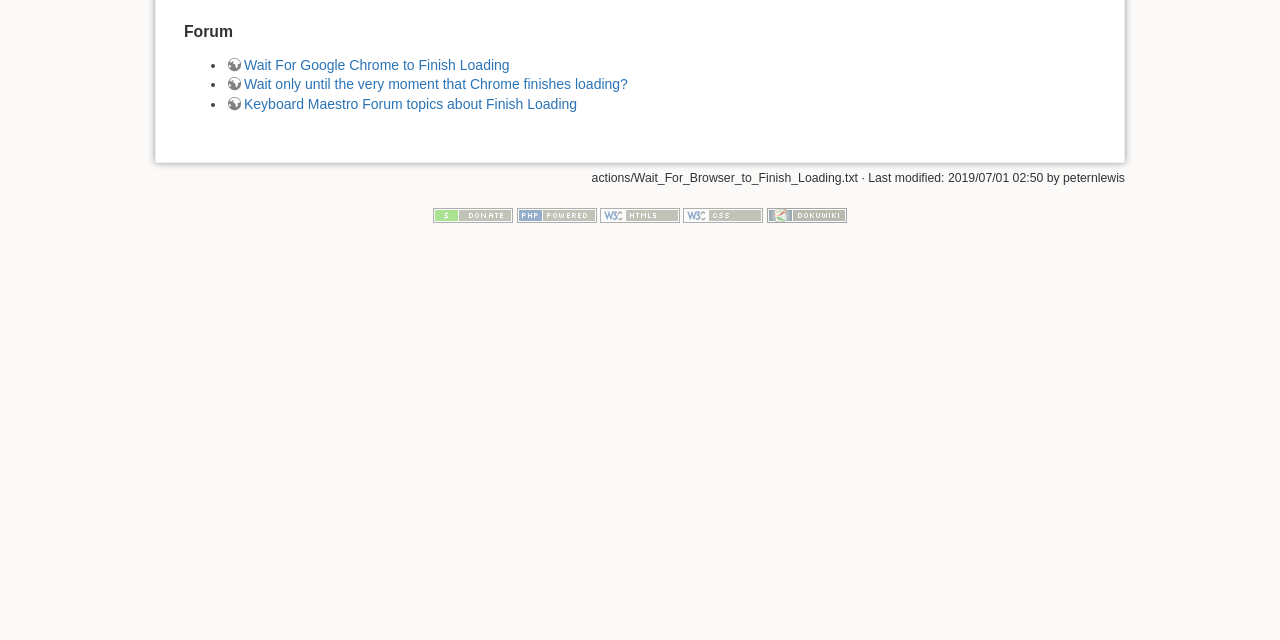Identify the bounding box coordinates for the UI element that matches this description: "title="Driven by DokuWiki"".

[0.599, 0.325, 0.662, 0.347]